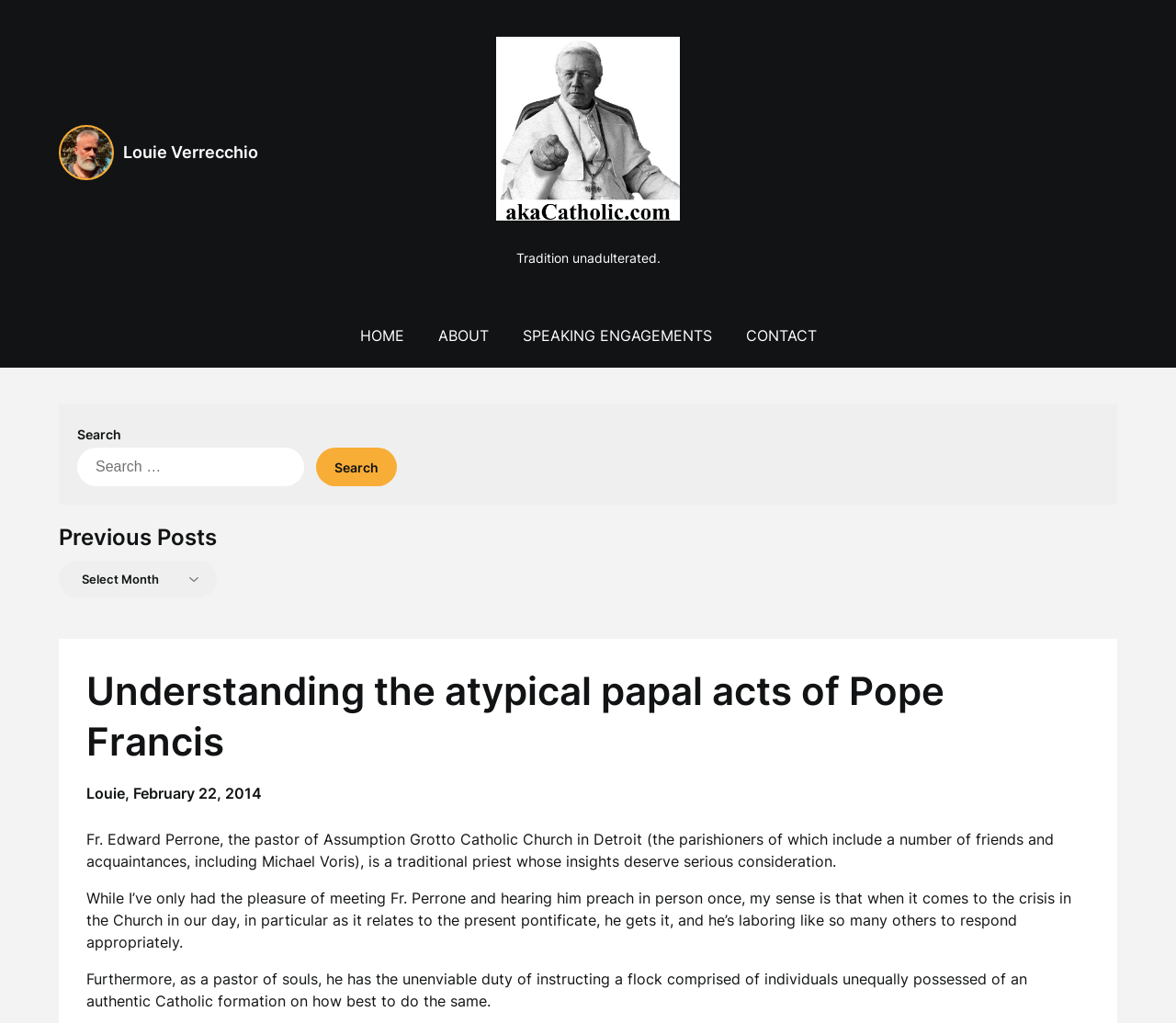Locate the bounding box coordinates of the segment that needs to be clicked to meet this instruction: "Click the 'CONTACT' link".

[0.621, 0.297, 0.707, 0.359]